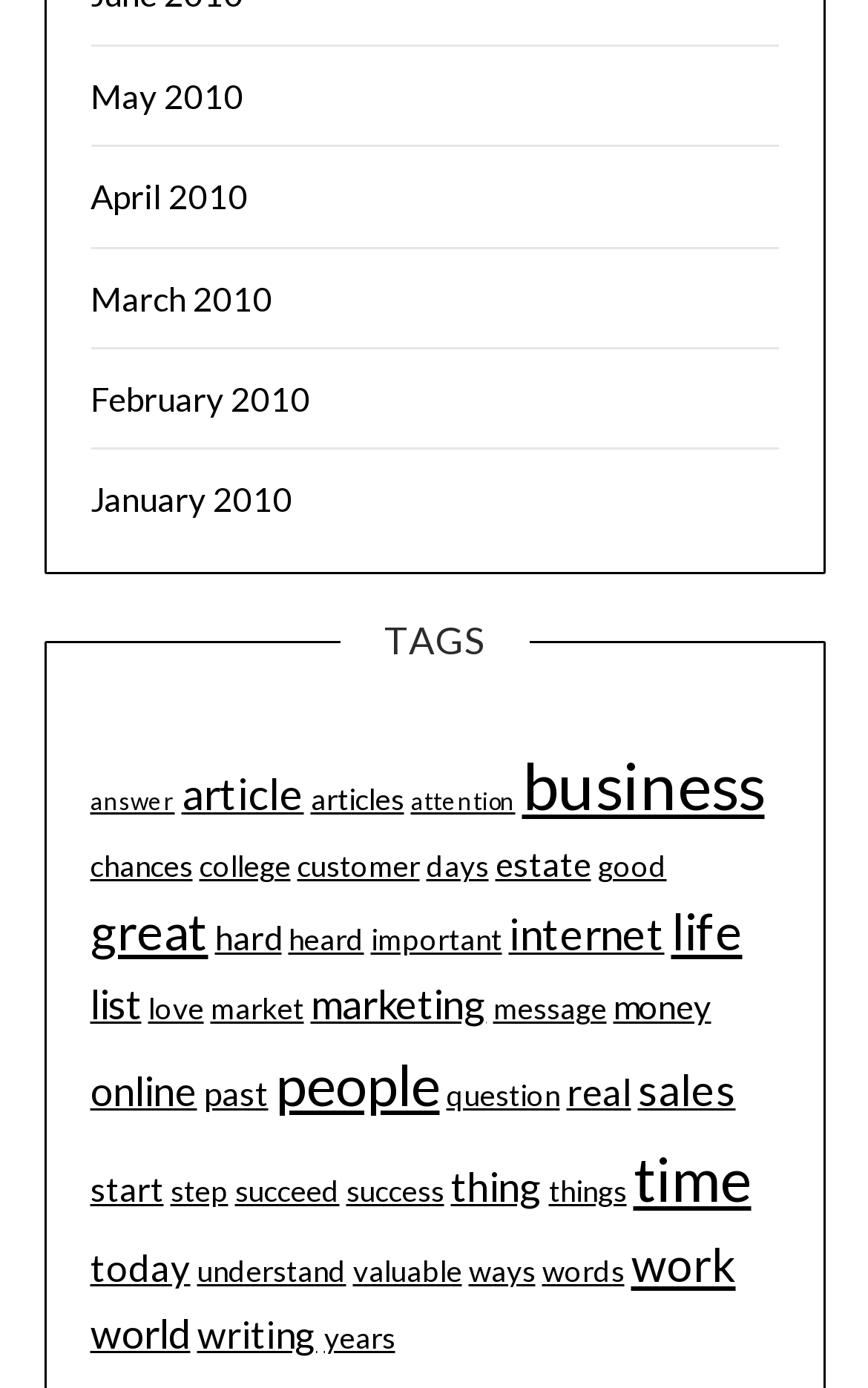Could you please study the image and provide a detailed answer to the question:
How many links are there under the 'TAGS' category?

By counting the number of links under the 'TAGS' heading, I found that there are 34 links in total, each representing a different tag or keyword.